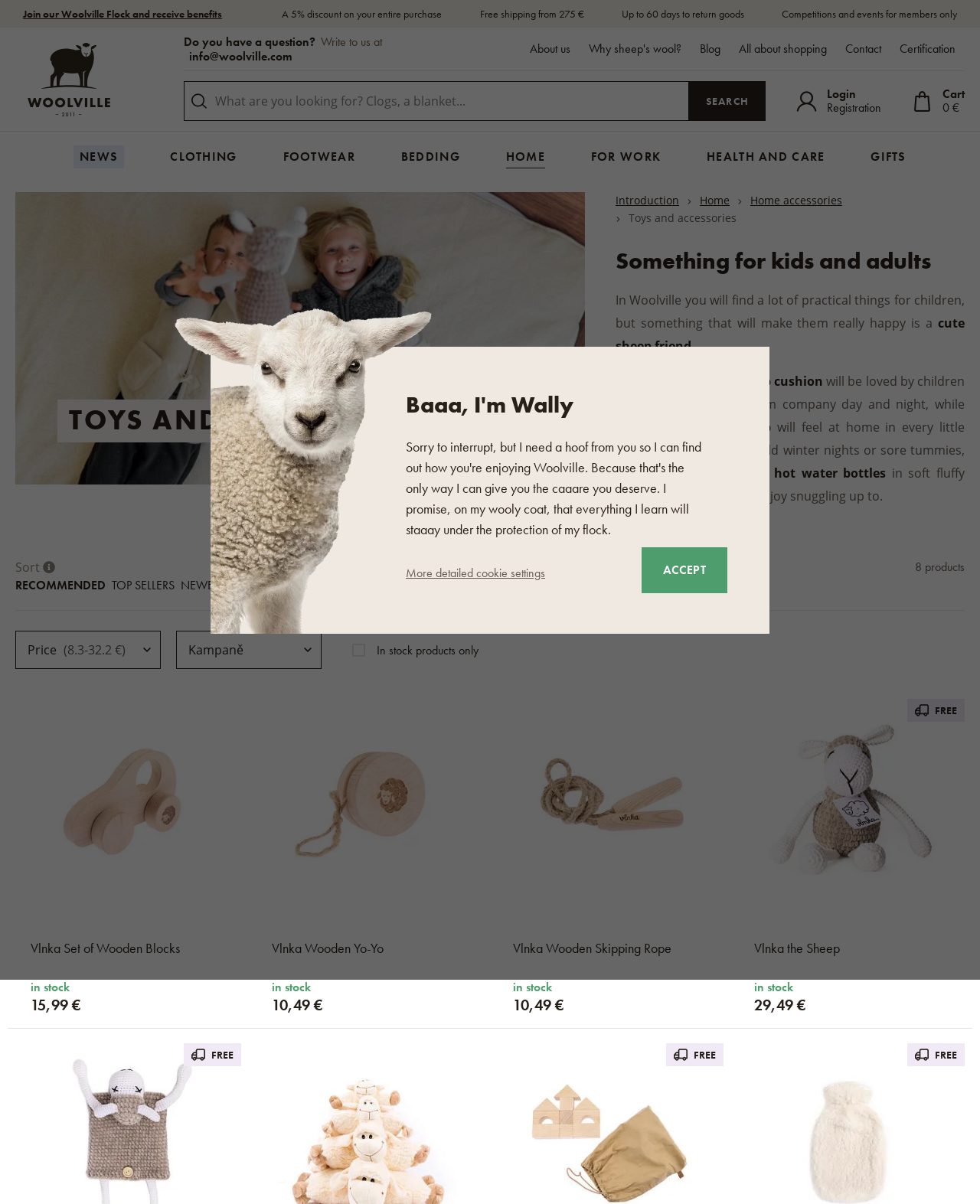Please provide a detailed answer to the question below by examining the image:
What is the main category of products sold on this website?

Based on the webpage's meta description and the various product categories listed on the page, it is clear that the main category of products sold on this website is toys and accessories, specifically those made from sheep wool.